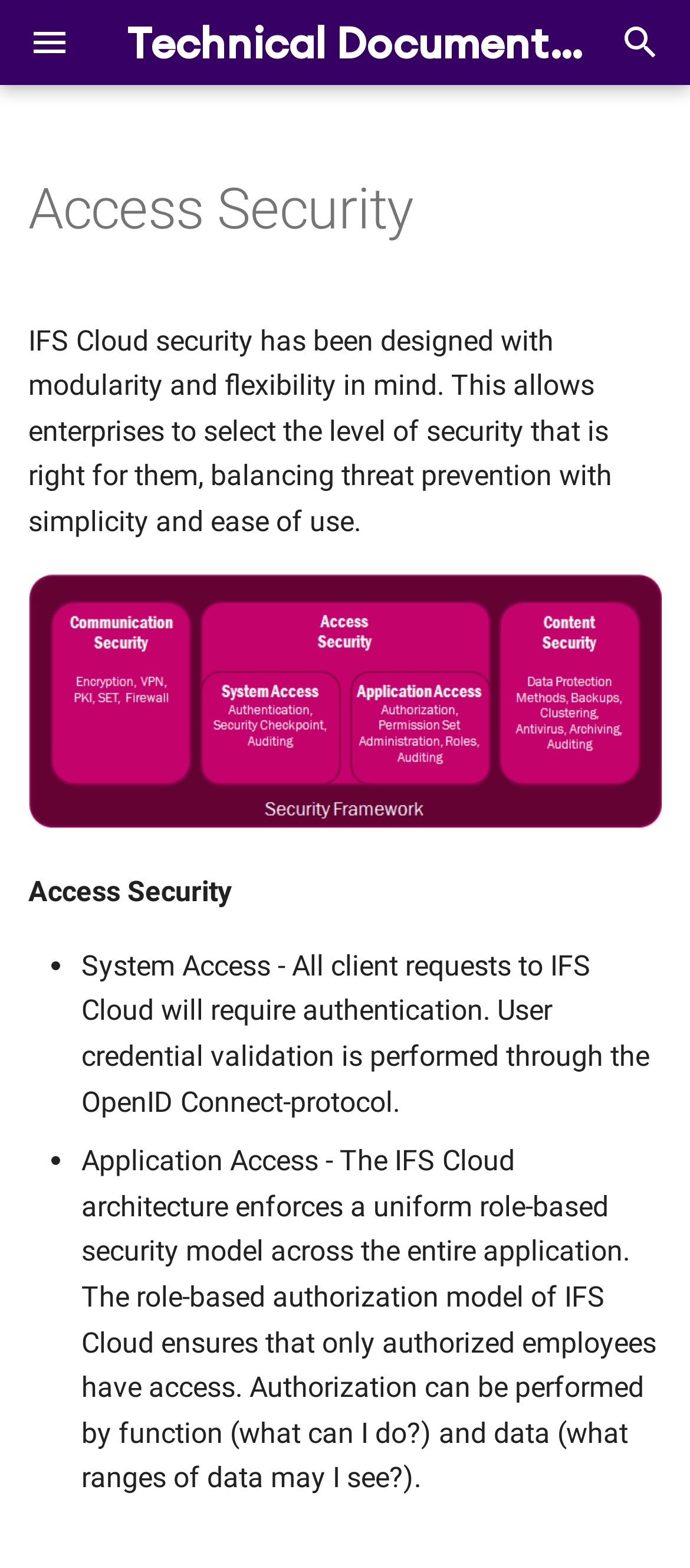Using the given description, provide the bounding box coordinates formatted as (top-left x, top-left y, bottom-right x, bottom-right y), with all values being floating point numbers between 0 and 1. Description: New Installation of IFS Cloud

[0.0, 0.126, 0.621, 0.208]